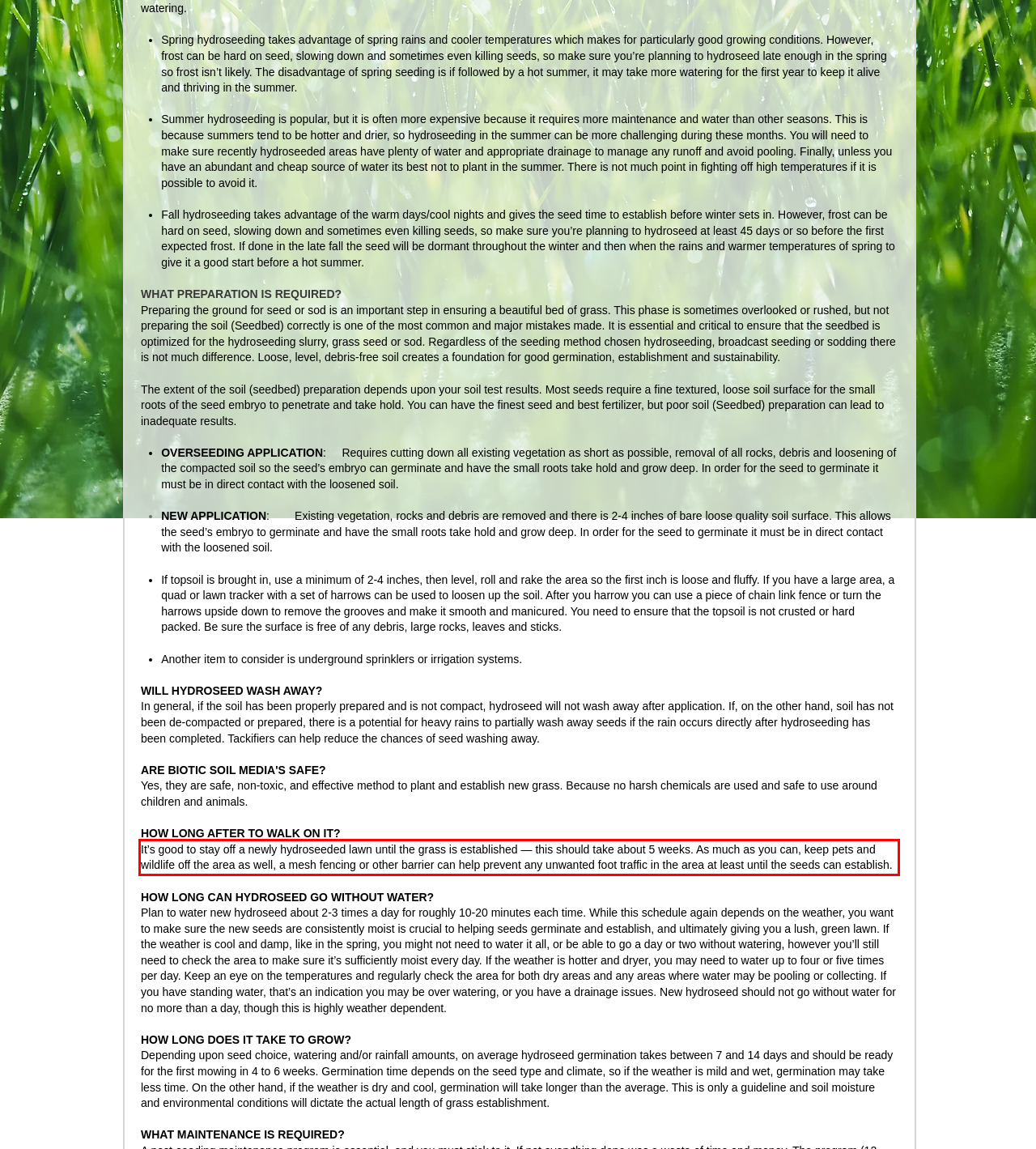Please identify and extract the text from the UI element that is surrounded by a red bounding box in the provided webpage screenshot.

It’s good to stay off a newly hydroseeded lawn until the grass is established — this should take about 5 weeks. As much as you can, keep pets and wildlife off the area as well, a mesh fencing or other barrier can help prevent any unwanted foot traffic in the area at least until the seeds can establish.